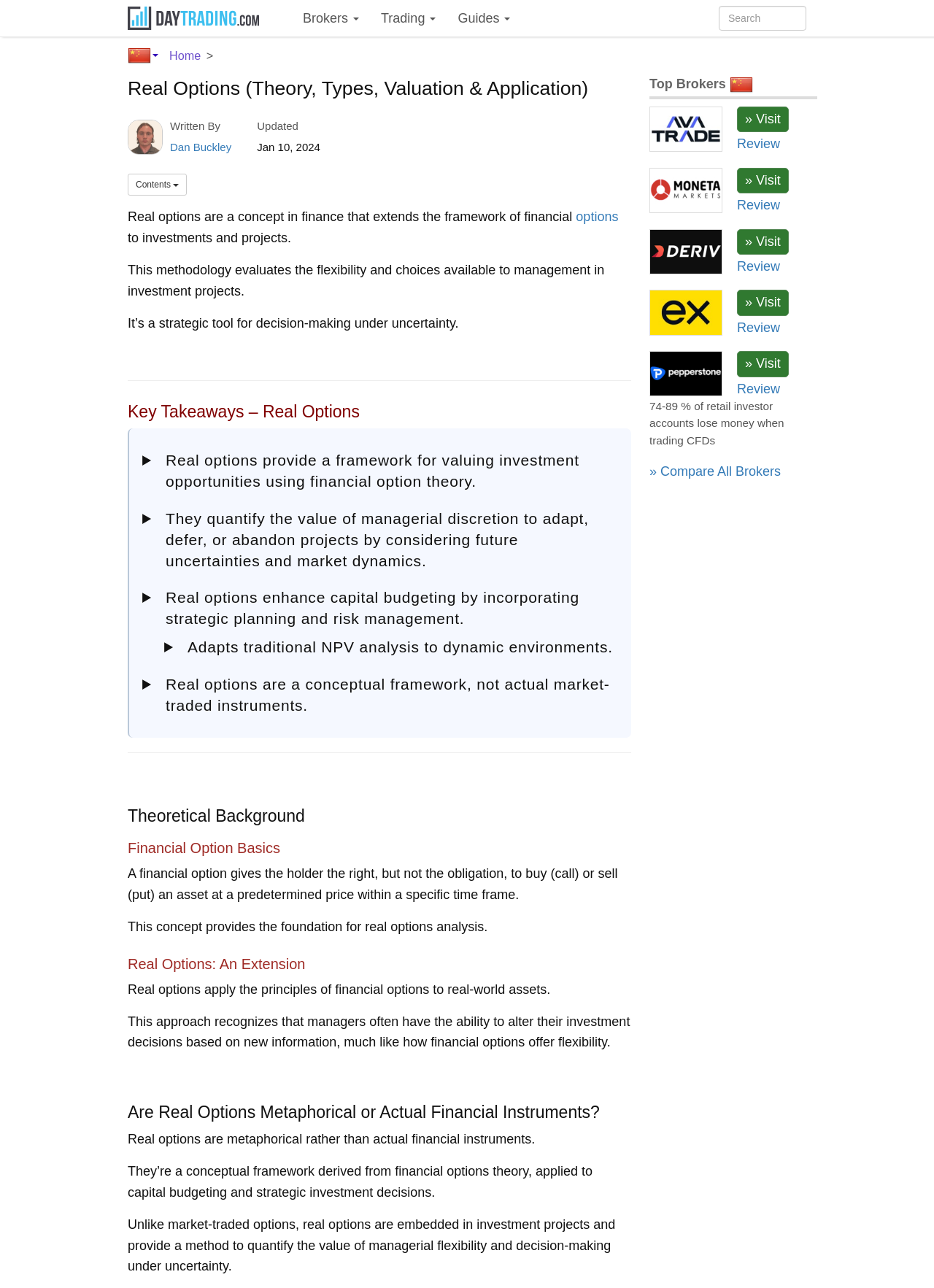Provide the bounding box coordinates in the format (top-left x, top-left y, bottom-right x, bottom-right y). All values are floating point numbers between 0 and 1. Determine the bounding box coordinate of the UI element described as: Review

[0.789, 0.201, 0.835, 0.212]